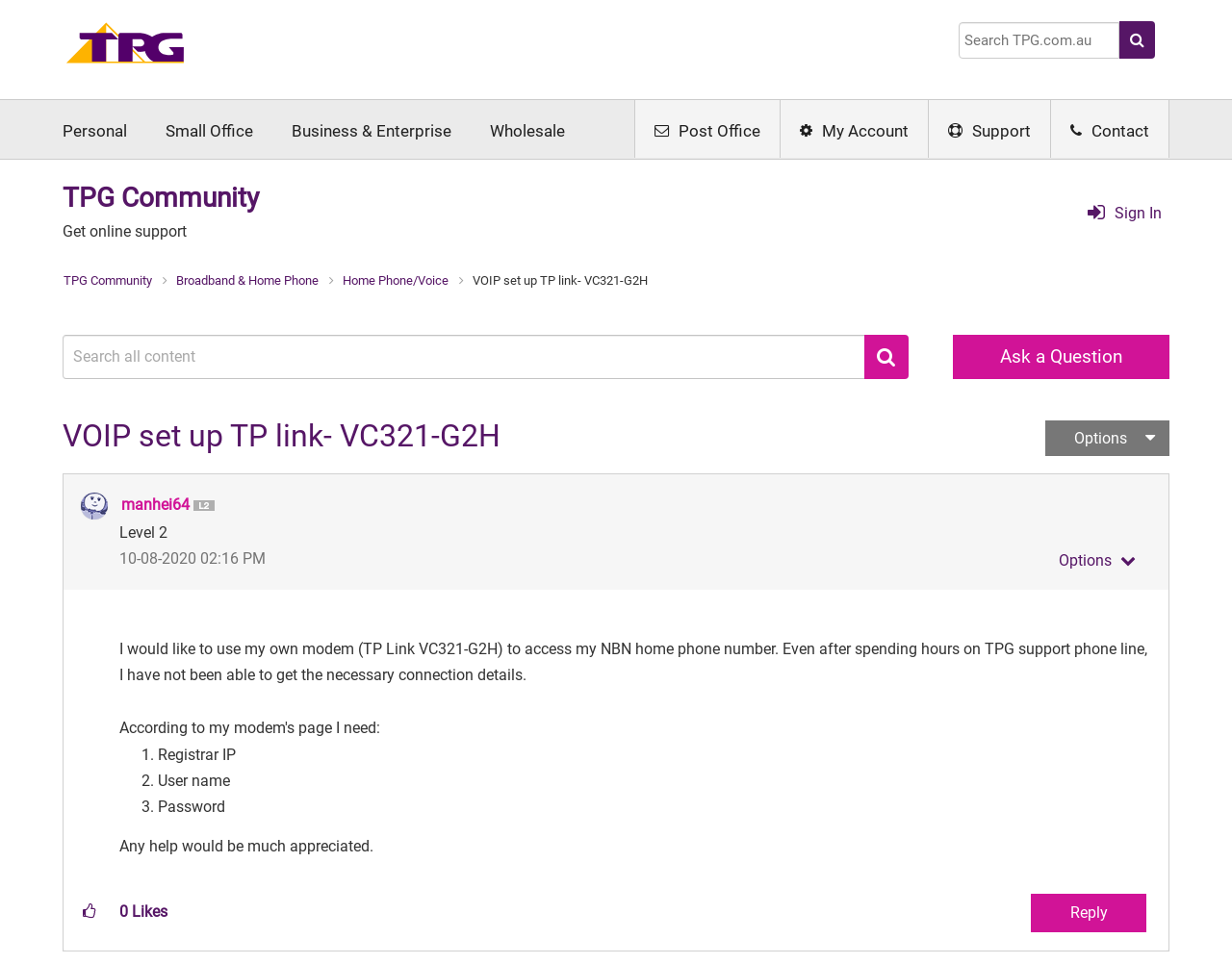Locate the bounding box coordinates of the UI element described by: "About Us". Provide the coordinates as four float numbers between 0 and 1, formatted as [left, top, right, bottom].

None